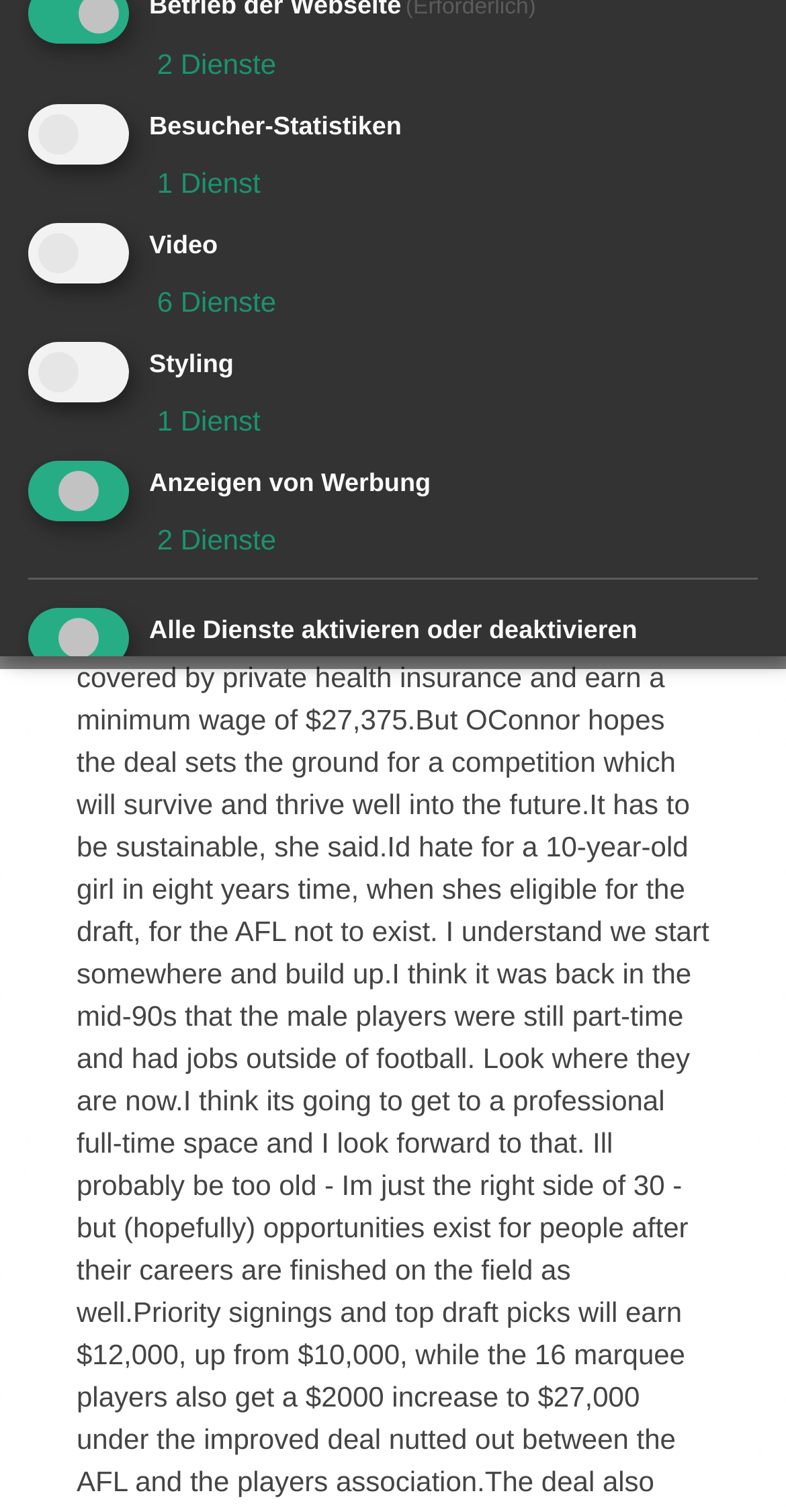Please determine the bounding box coordinates for the UI element described as: "parent_node: Besucher-Statistiken aria-describedby="purpose-item-analytics-description"".

[0.036, 0.069, 0.164, 0.109]